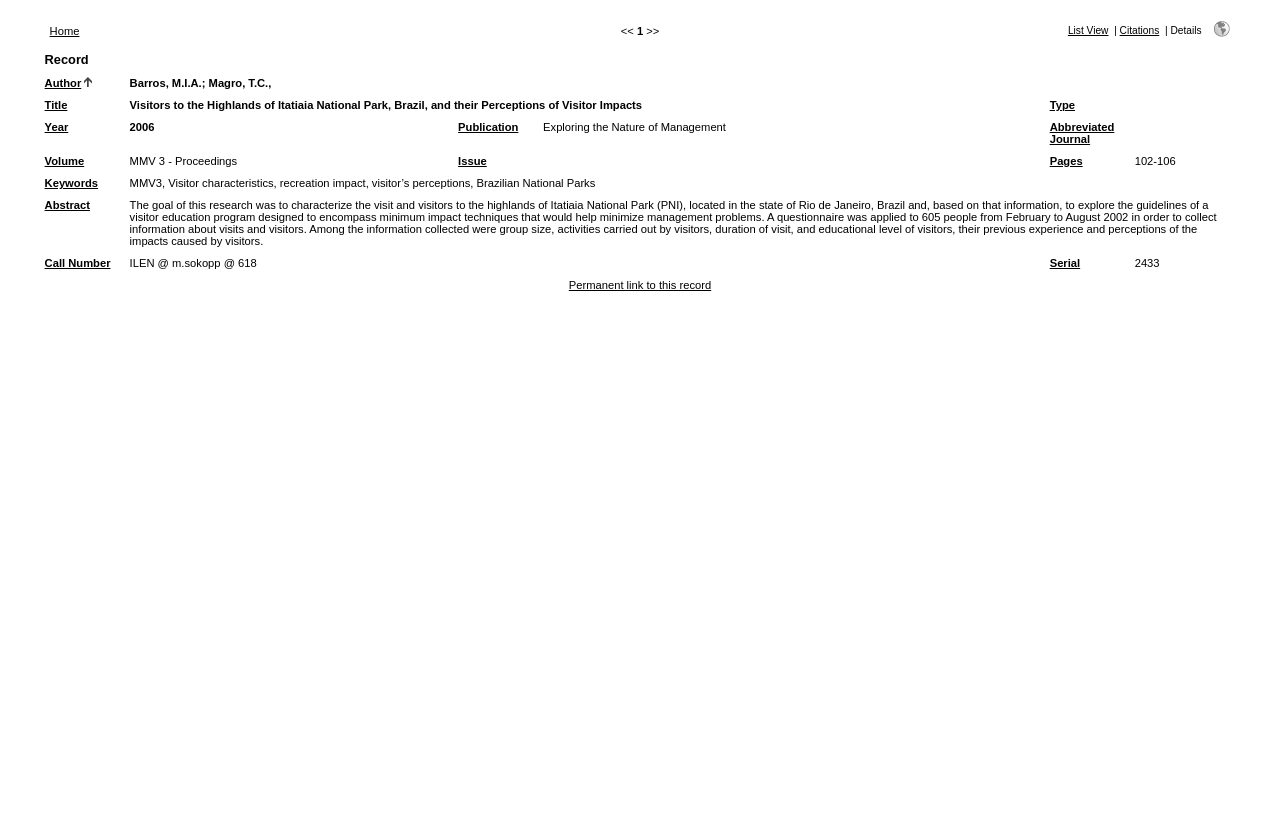Identify the bounding box coordinates of the section that should be clicked to achieve the task described: "View the Abstract".

[0.035, 0.24, 0.07, 0.255]